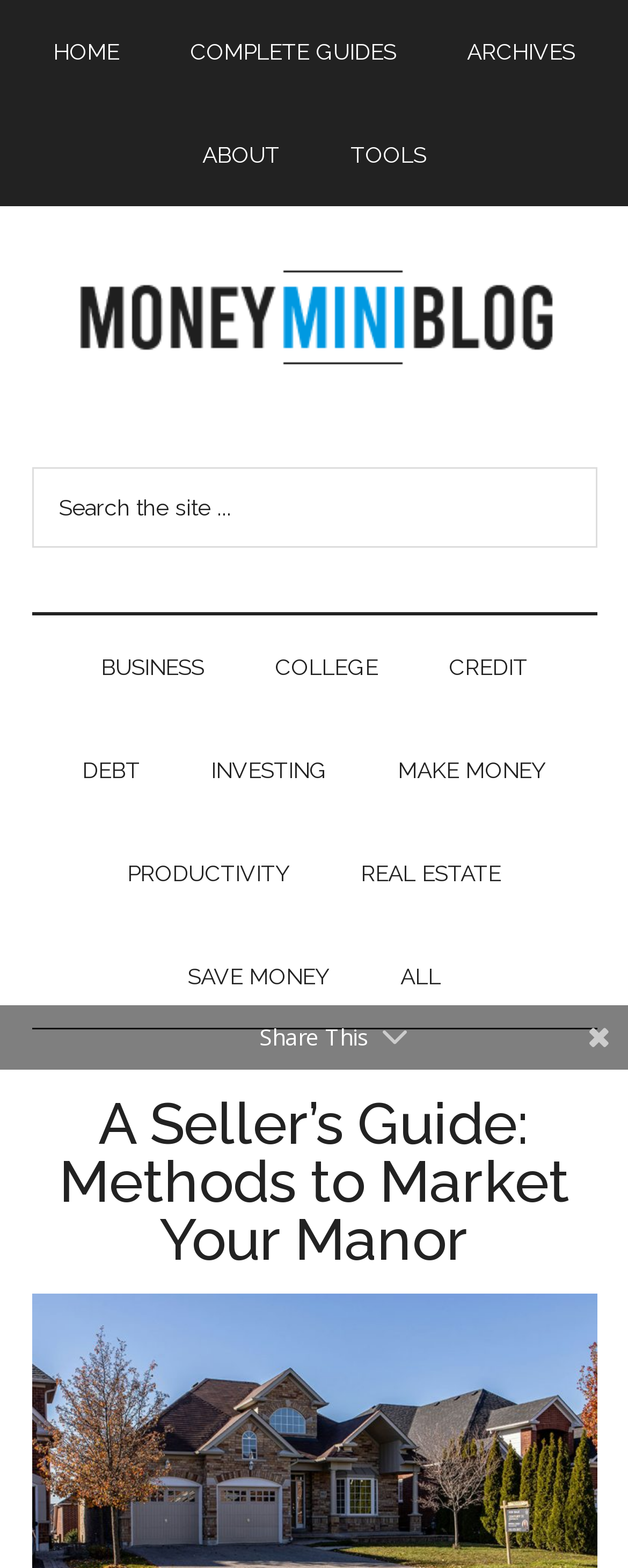Kindly determine the bounding box coordinates for the area that needs to be clicked to execute this instruction: "Search the site".

[0.05, 0.298, 0.95, 0.36]